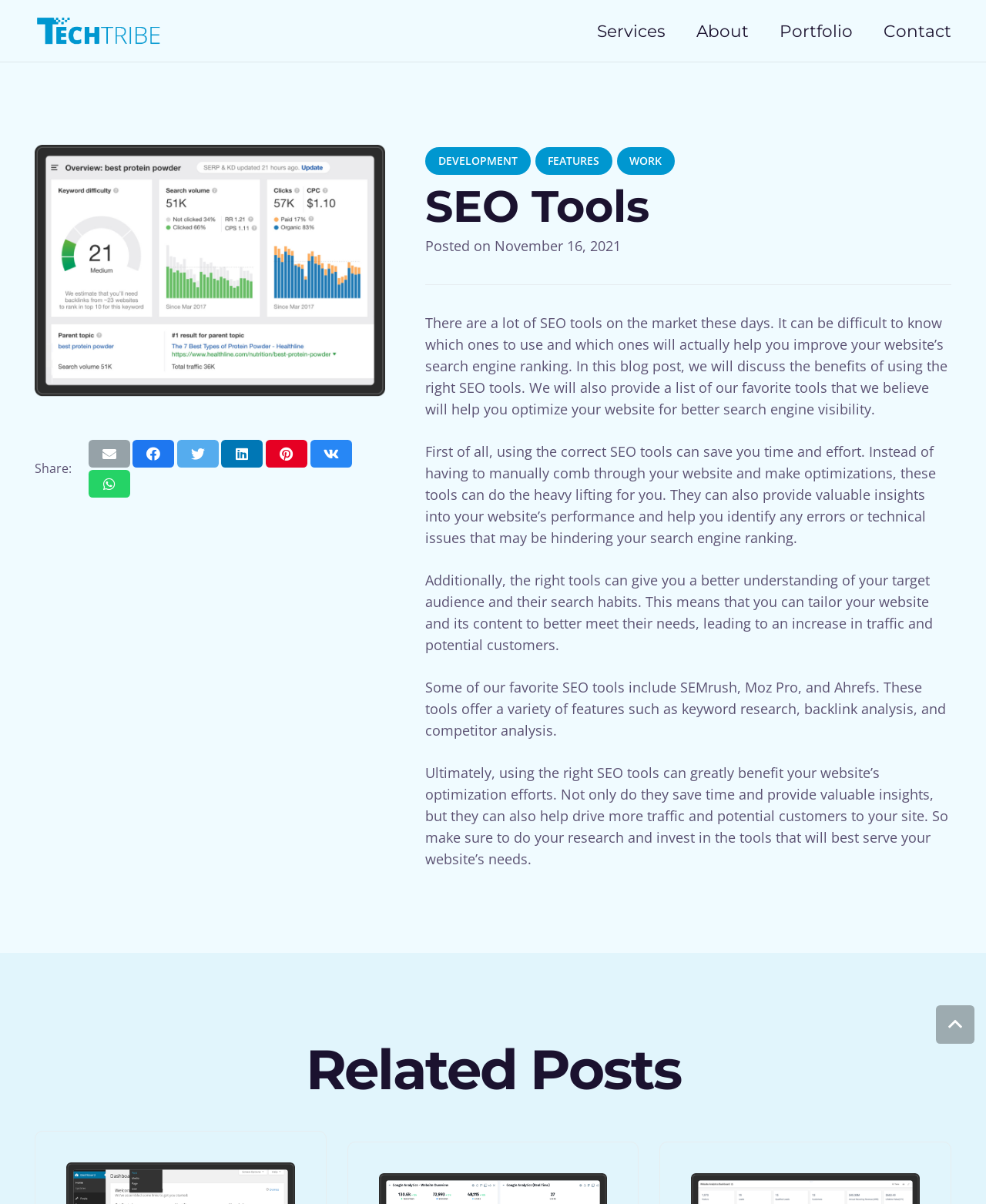Please identify the bounding box coordinates of the clickable area that will allow you to execute the instruction: "Click the 'ABOUT' link".

None